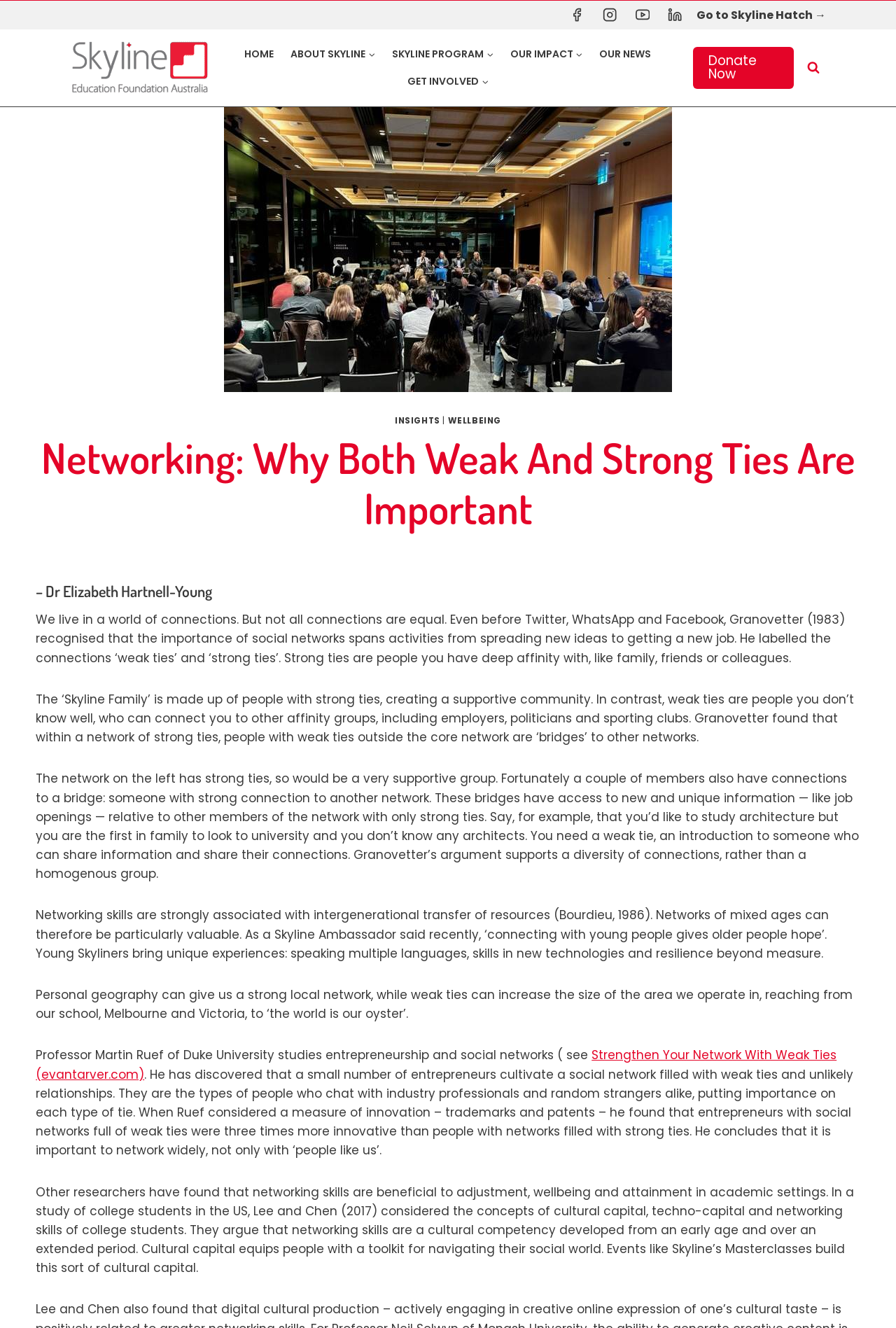Identify the bounding box coordinates for the region to click in order to carry out this instruction: "View Search Form". Provide the coordinates using four float numbers between 0 and 1, formatted as [left, top, right, bottom].

[0.894, 0.042, 0.922, 0.061]